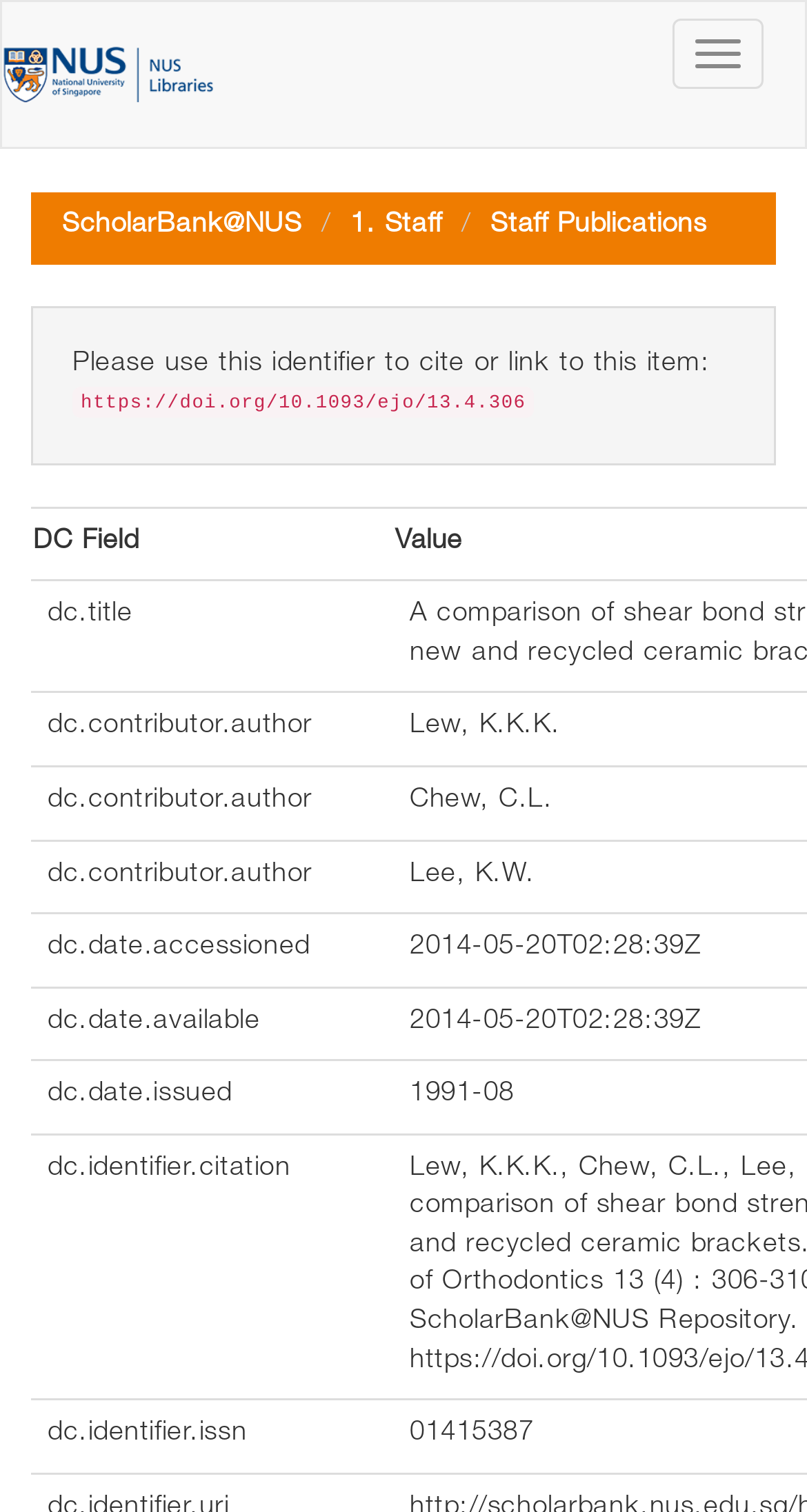What is the identifier to cite this item?
Please answer using one word or phrase, based on the screenshot.

https://doi.org/10.1093/ejo/13.4.306